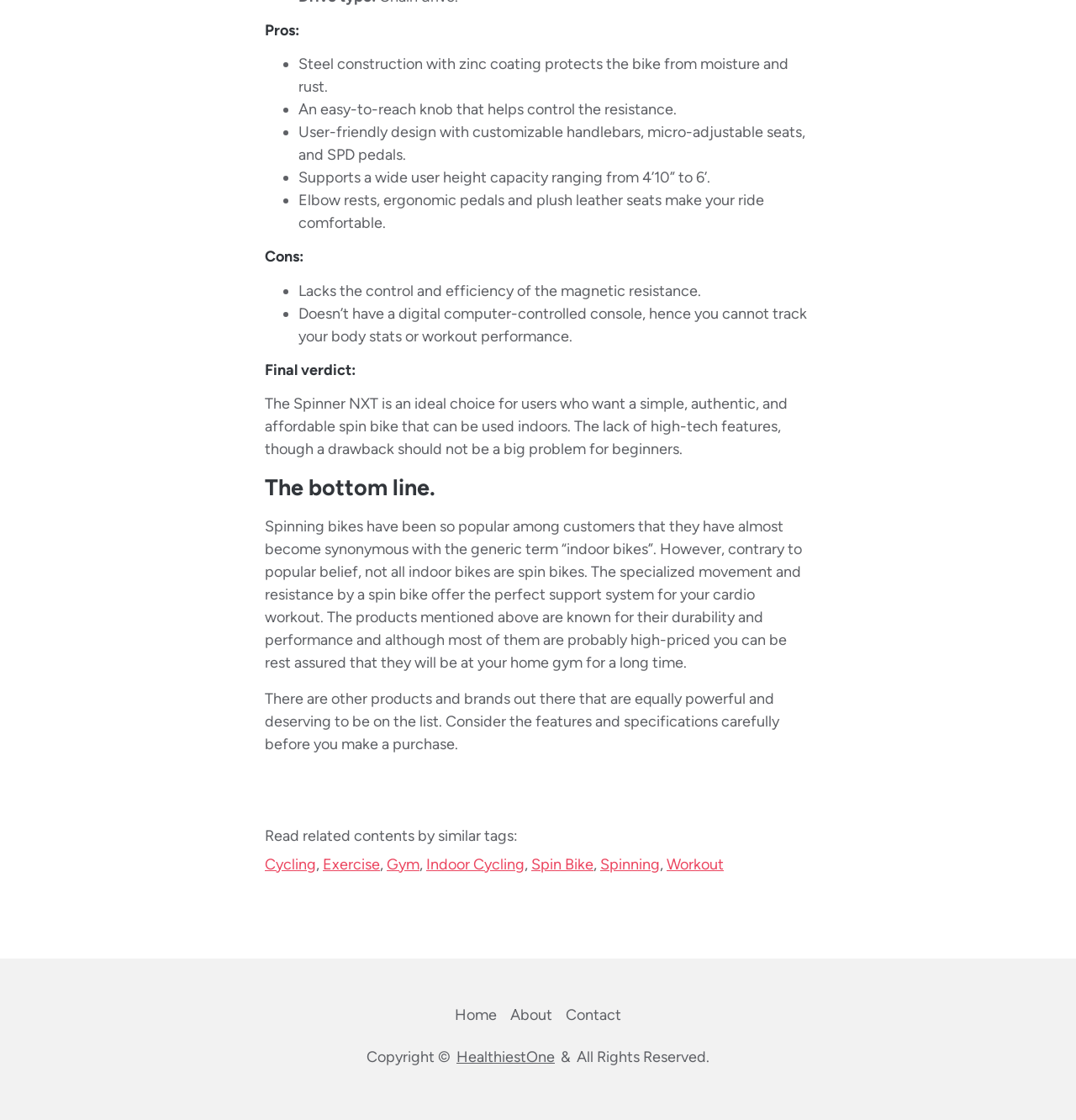Kindly determine the bounding box coordinates for the clickable area to achieve the given instruction: "Click the 'HealthiestOne' link".

[0.424, 0.935, 0.516, 0.952]